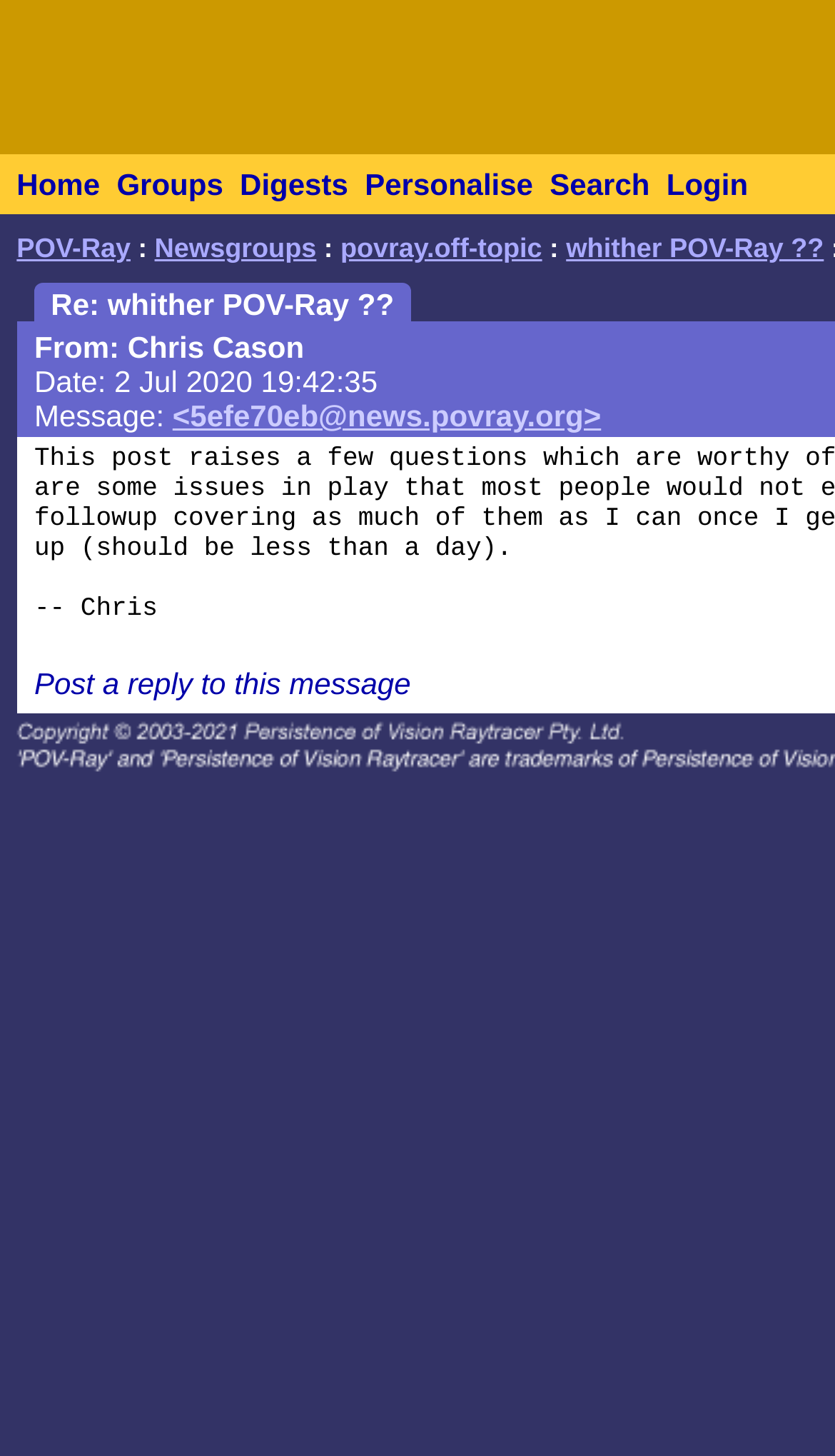Show the bounding box coordinates for the element that needs to be clicked to execute the following instruction: "post a reply to this message". Provide the coordinates in the form of four float numbers between 0 and 1, i.e., [left, top, right, bottom].

[0.041, 0.457, 0.492, 0.481]